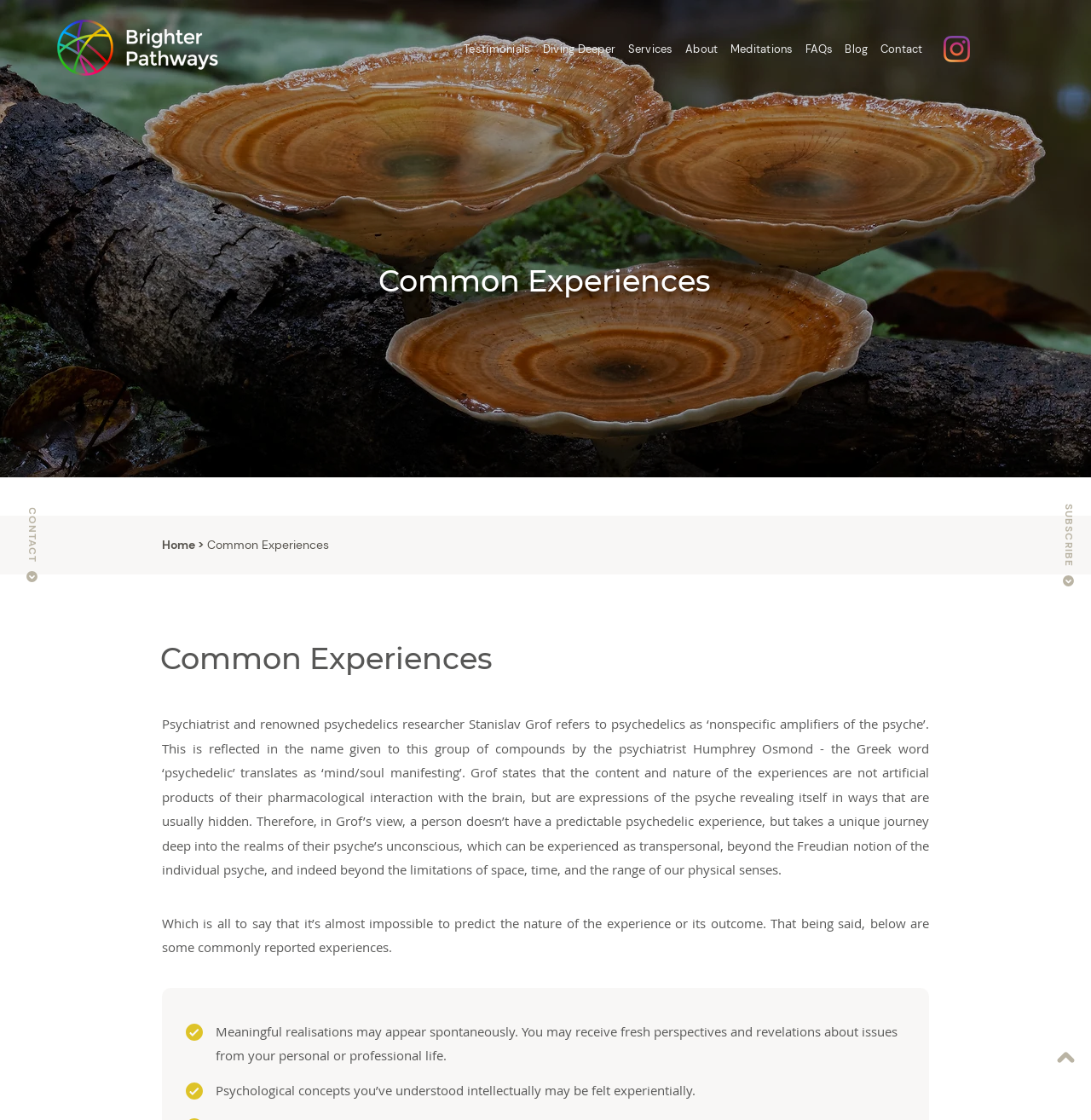What is the purpose of the 'Diving Deeper' button?
Using the visual information, respond with a single word or phrase.

Has a popup menu